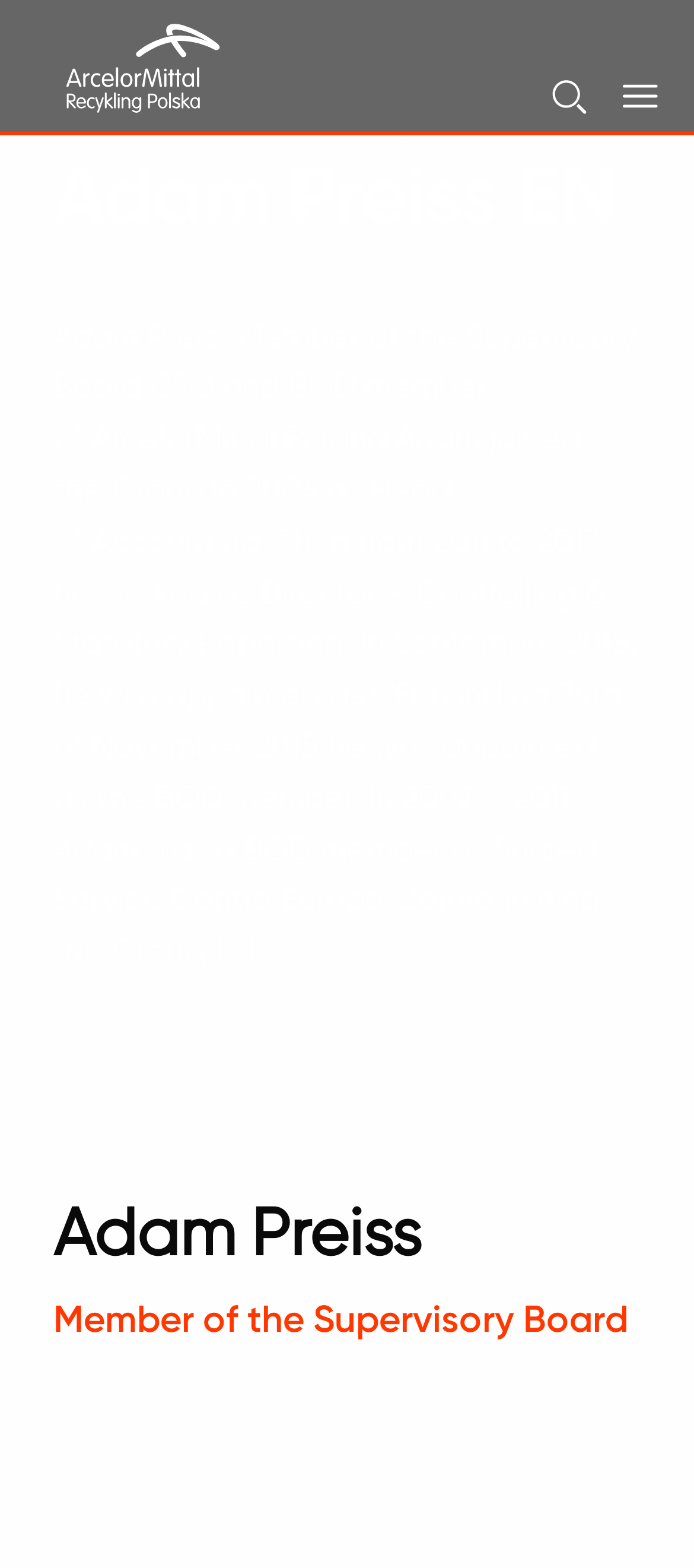What is the position Adam Preiss held at Shared Service Centre Europe?
Provide a detailed and extensive answer to the question.

I found the answer by reading the text description under the header 'Władze spółki – Adam Preiss EN', which mentions that Adam Preiss was a BOD member at Shared Service Centre Europe from 2007 to 2011.